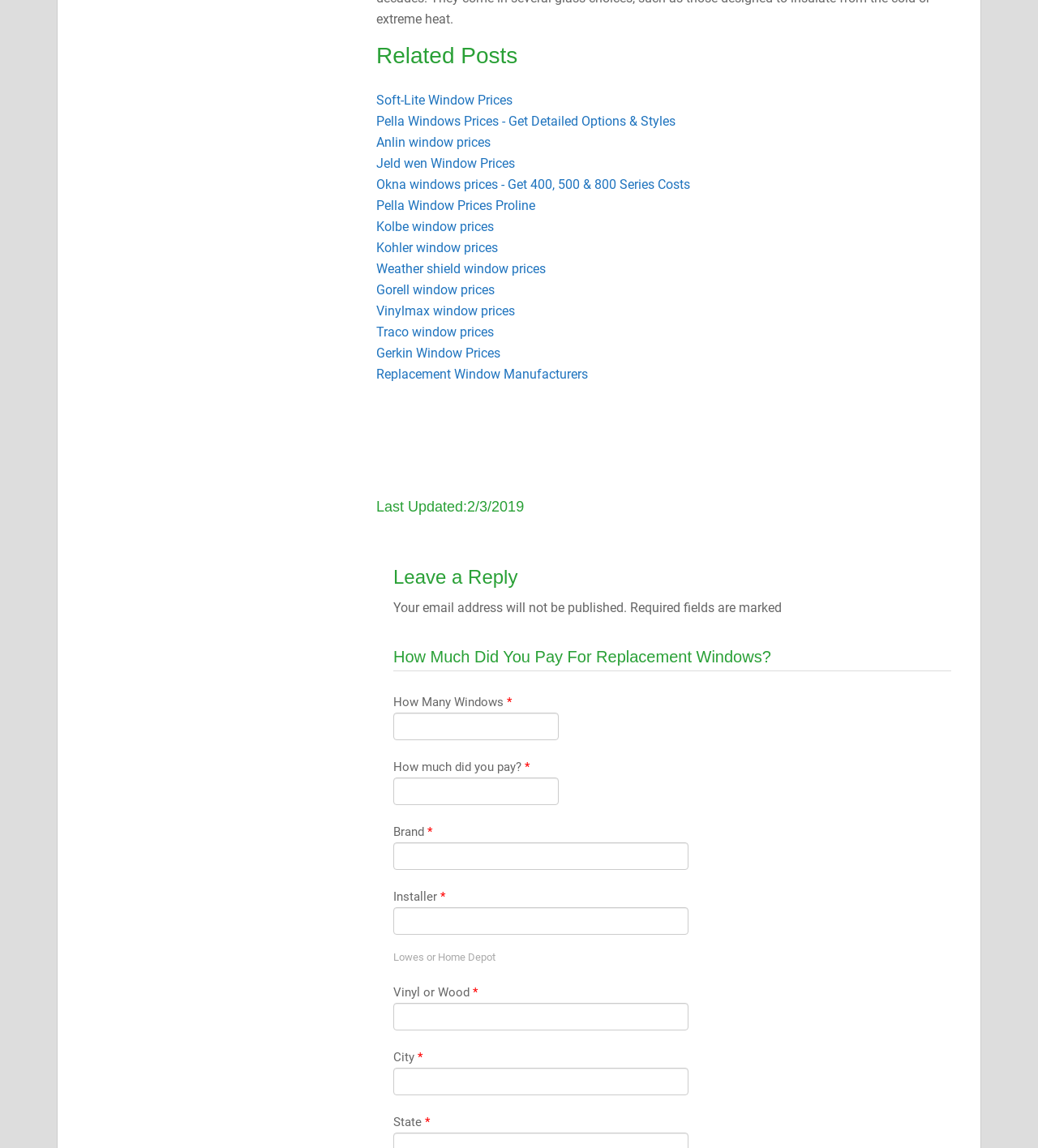Pinpoint the bounding box coordinates of the element you need to click to execute the following instruction: "Enter the city where you purchased the replacement windows". The bounding box should be represented by four float numbers between 0 and 1, in the format [left, top, right, bottom].

[0.379, 0.93, 0.663, 0.954]